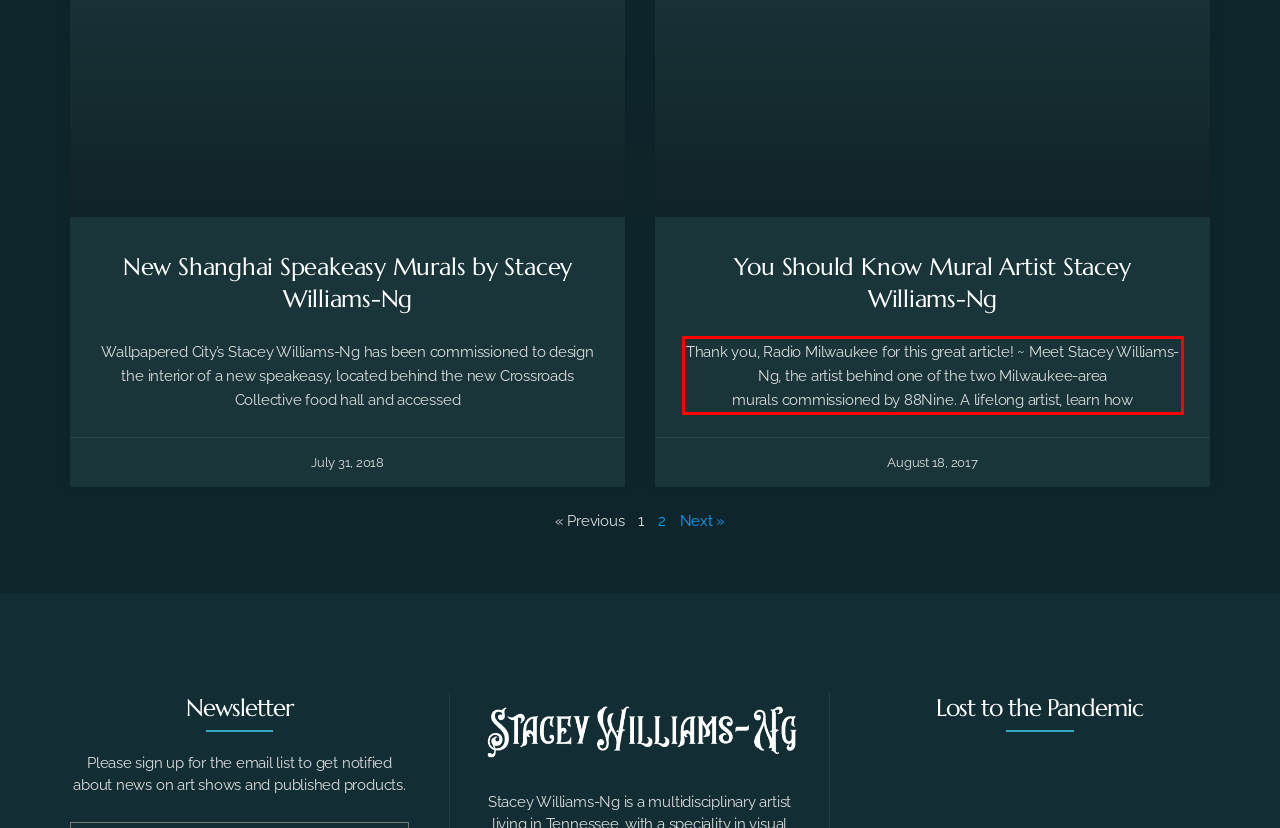Please analyze the screenshot of a webpage and extract the text content within the red bounding box using OCR.

Thank you, Radio Milwaukee for this great article! ~ Meet Stacey Williams-Ng, the artist behind one of the two Milwaukee-area murals commissioned by 88Nine. A lifelong artist, learn how